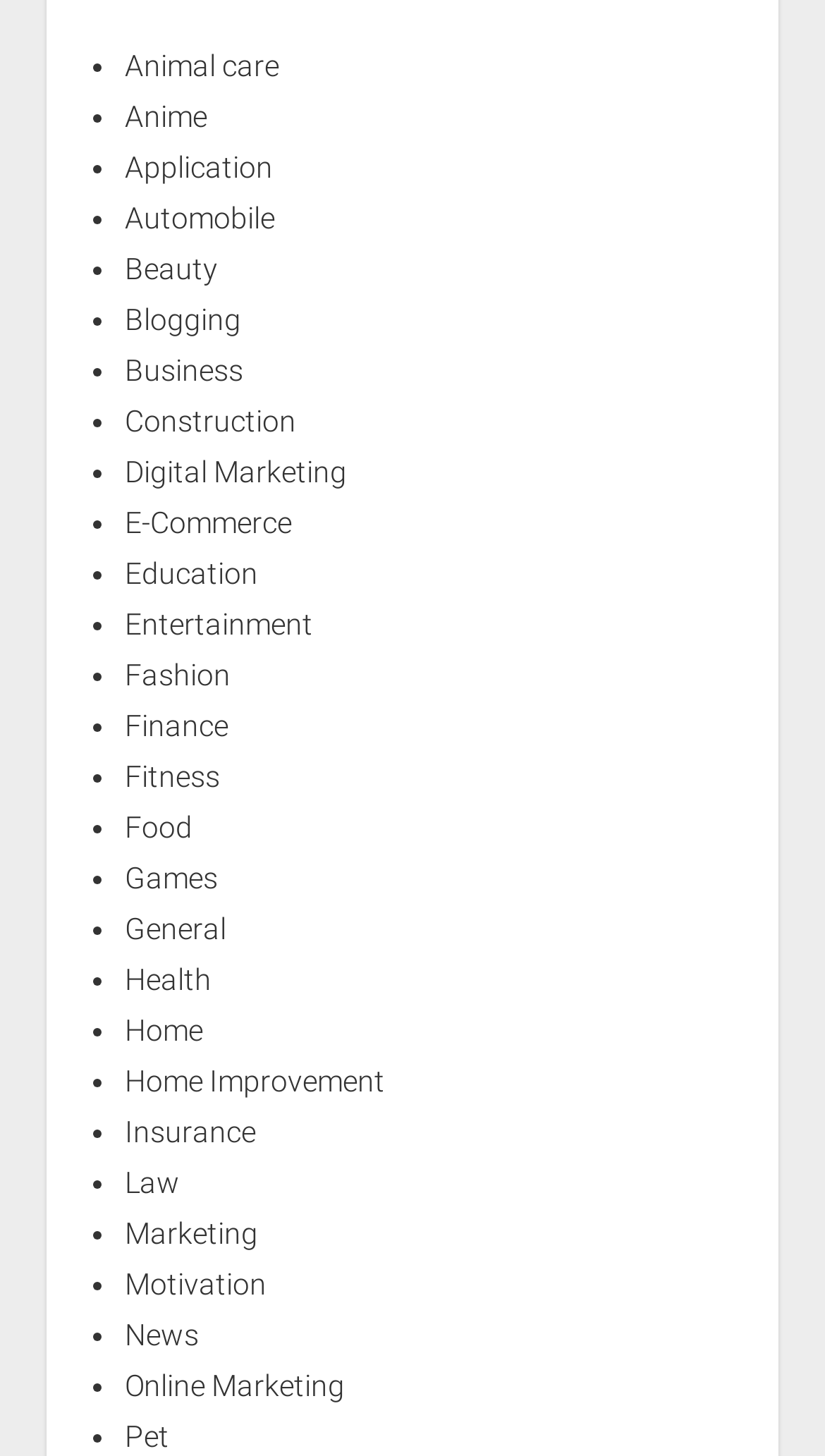Is there a category for 'Travel' on this webpage?
Give a detailed response to the question by analyzing the screenshot.

I searched through the list of links on the webpage and did not find a category labeled as 'Travel'.